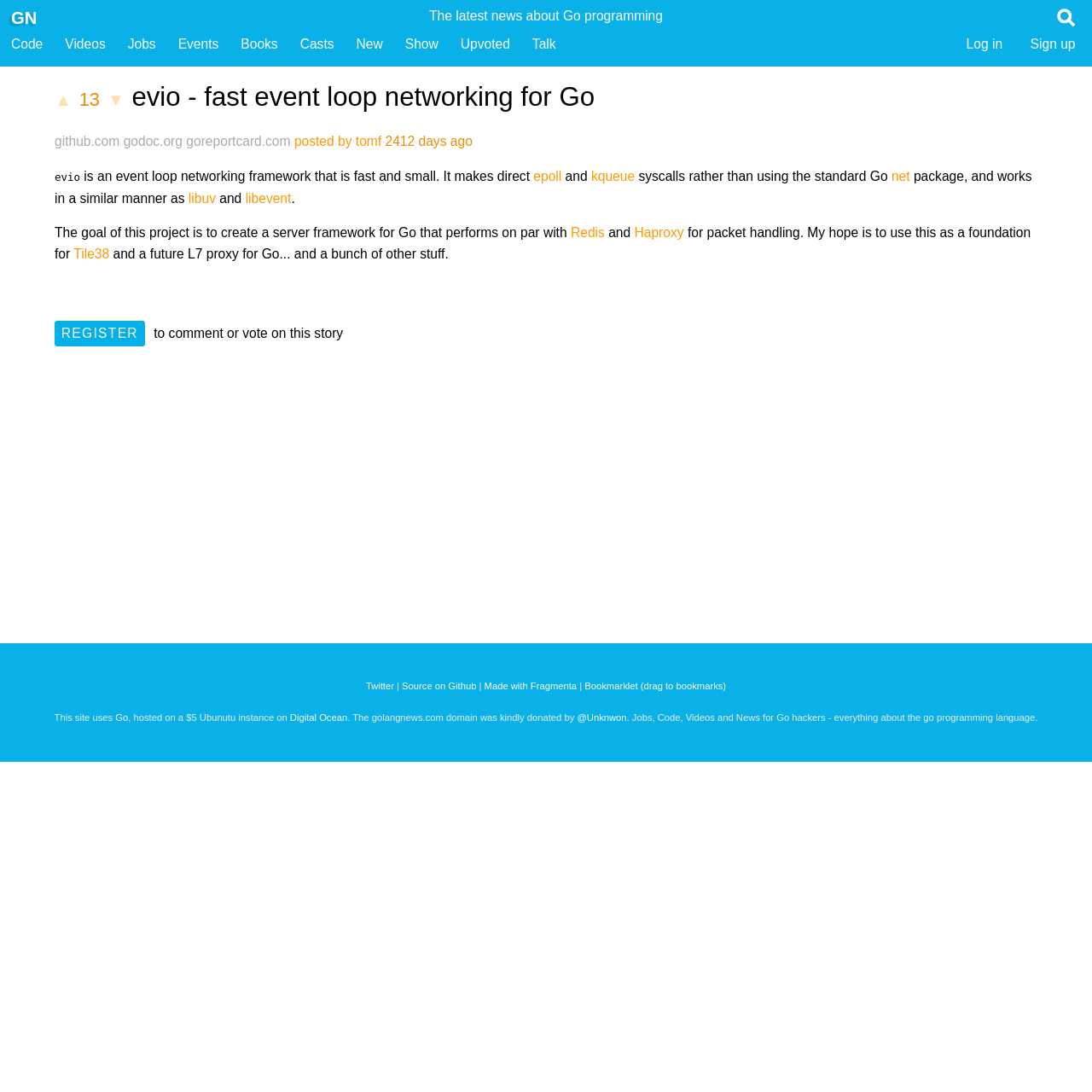What is the goal of the evio project?
Please provide a single word or phrase answer based on the image.

create a server framework for Go